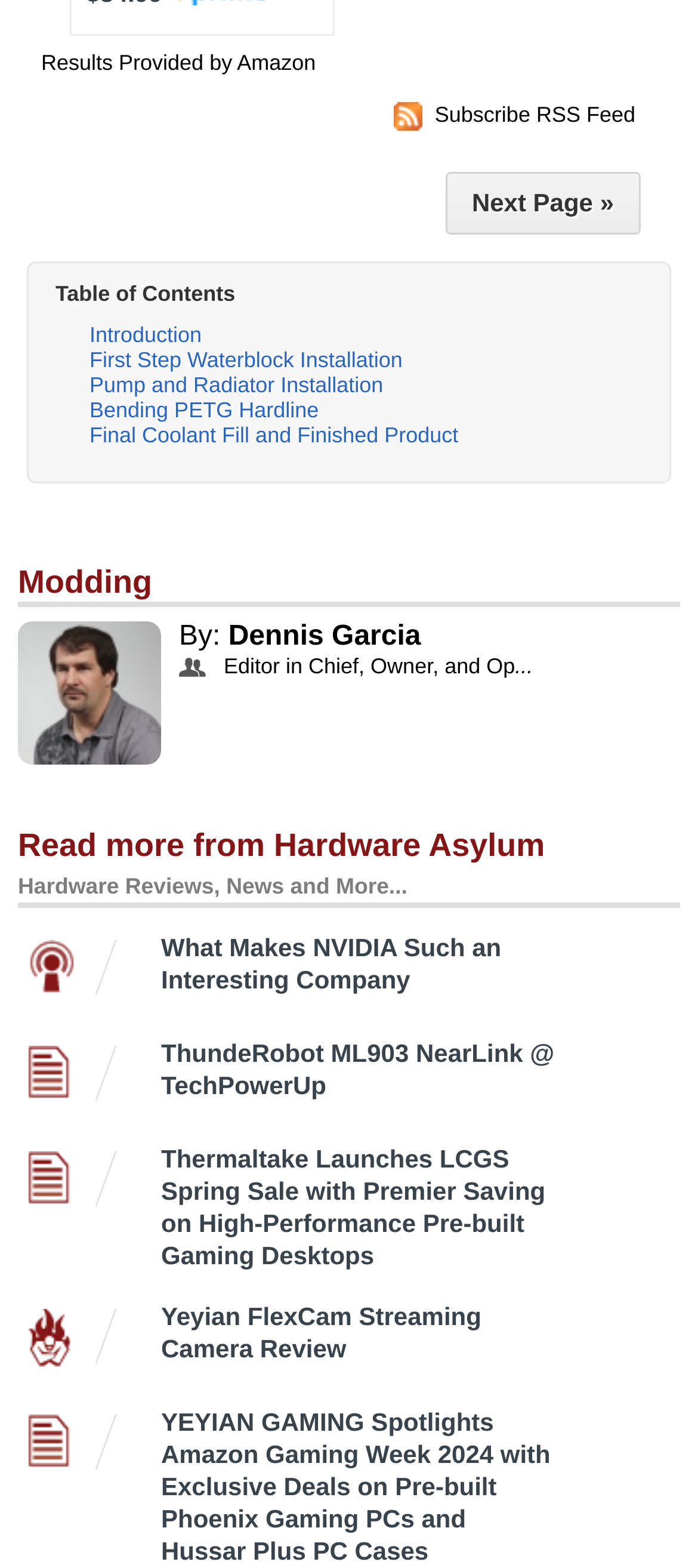Provide the bounding box coordinates of the area you need to click to execute the following instruction: "Go to Next Page".

[0.638, 0.11, 0.918, 0.149]